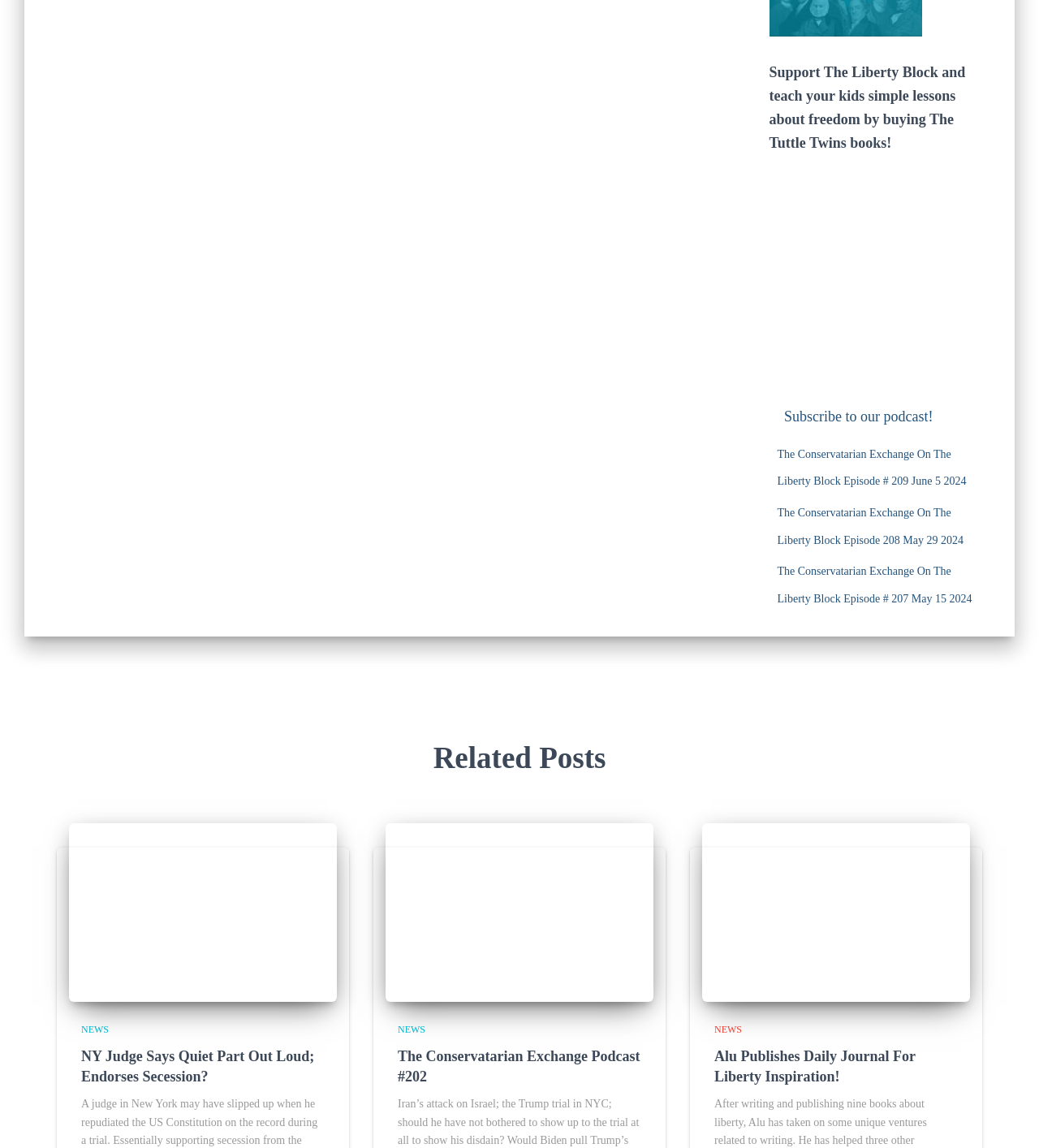Locate the bounding box coordinates of the area where you should click to accomplish the instruction: "Read The Conservatarian Exchange On The Liberty Block Episode # 209".

[0.748, 0.39, 0.93, 0.425]